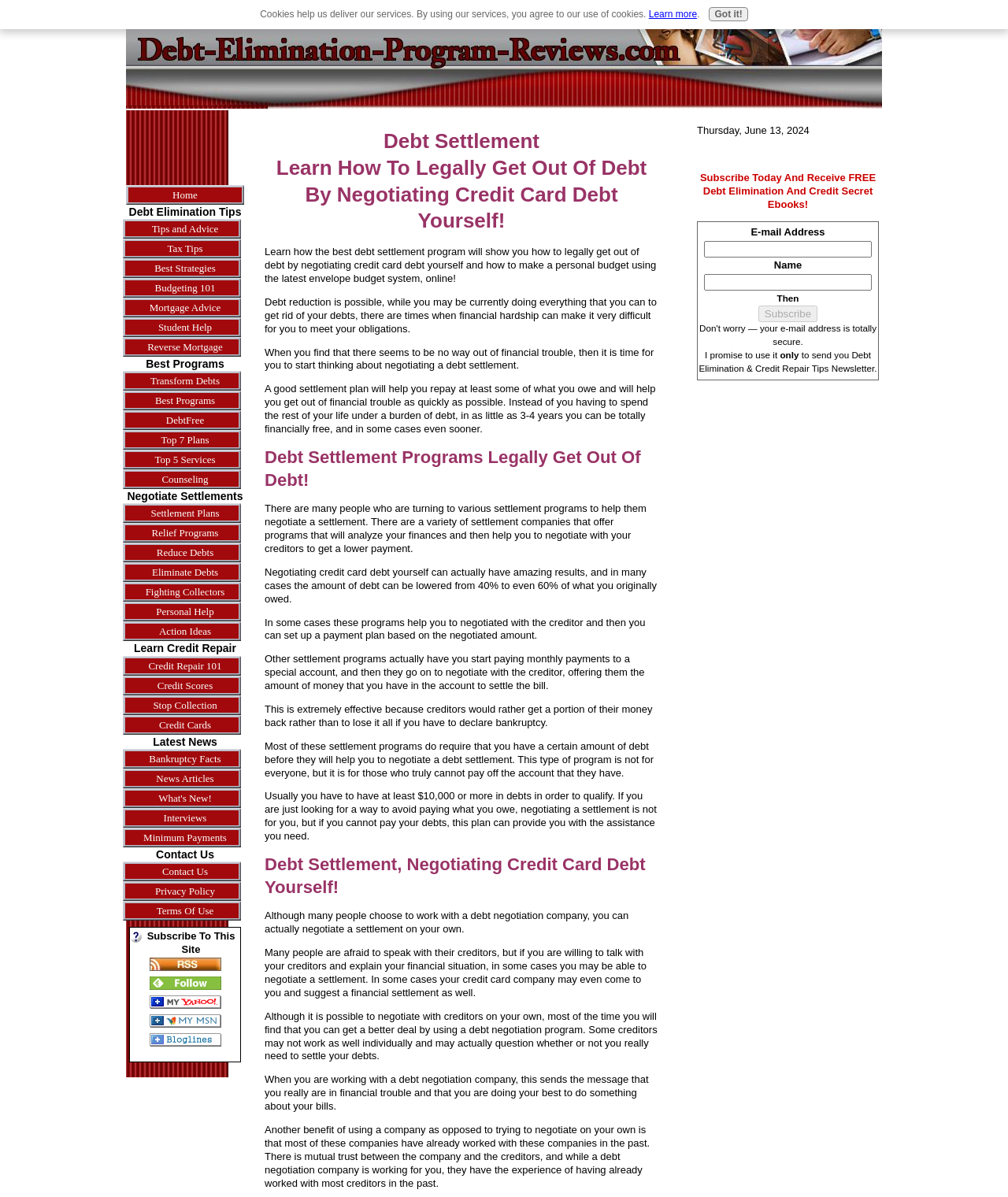Please provide the bounding box coordinates for the element that needs to be clicked to perform the instruction: "Click on 'Debt Elimination Tips'". The coordinates must consist of four float numbers between 0 and 1, formatted as [left, top, right, bottom].

[0.122, 0.171, 0.245, 0.183]